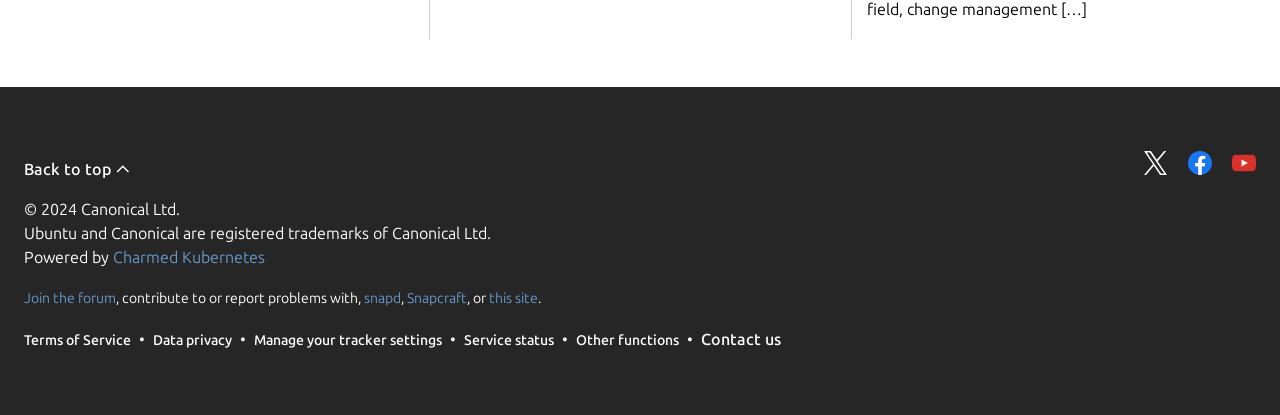Please identify the bounding box coordinates of the area that needs to be clicked to fulfill the following instruction: "View terms of service."

[0.019, 0.795, 0.102, 0.838]